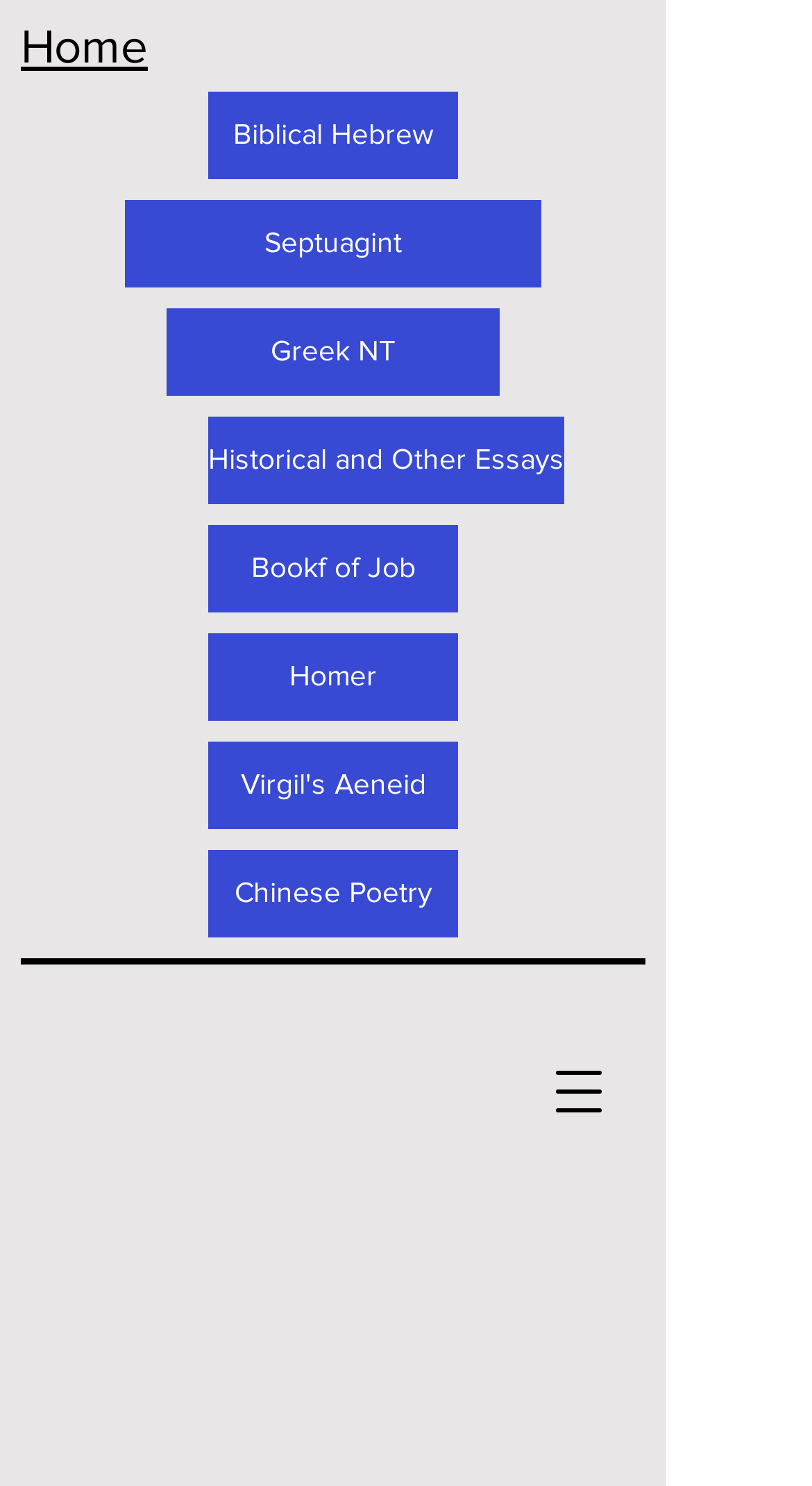Can you find the bounding box coordinates of the area I should click to execute the following instruction: "Explore Historical and Other Essays"?

[0.256, 0.28, 0.695, 0.339]